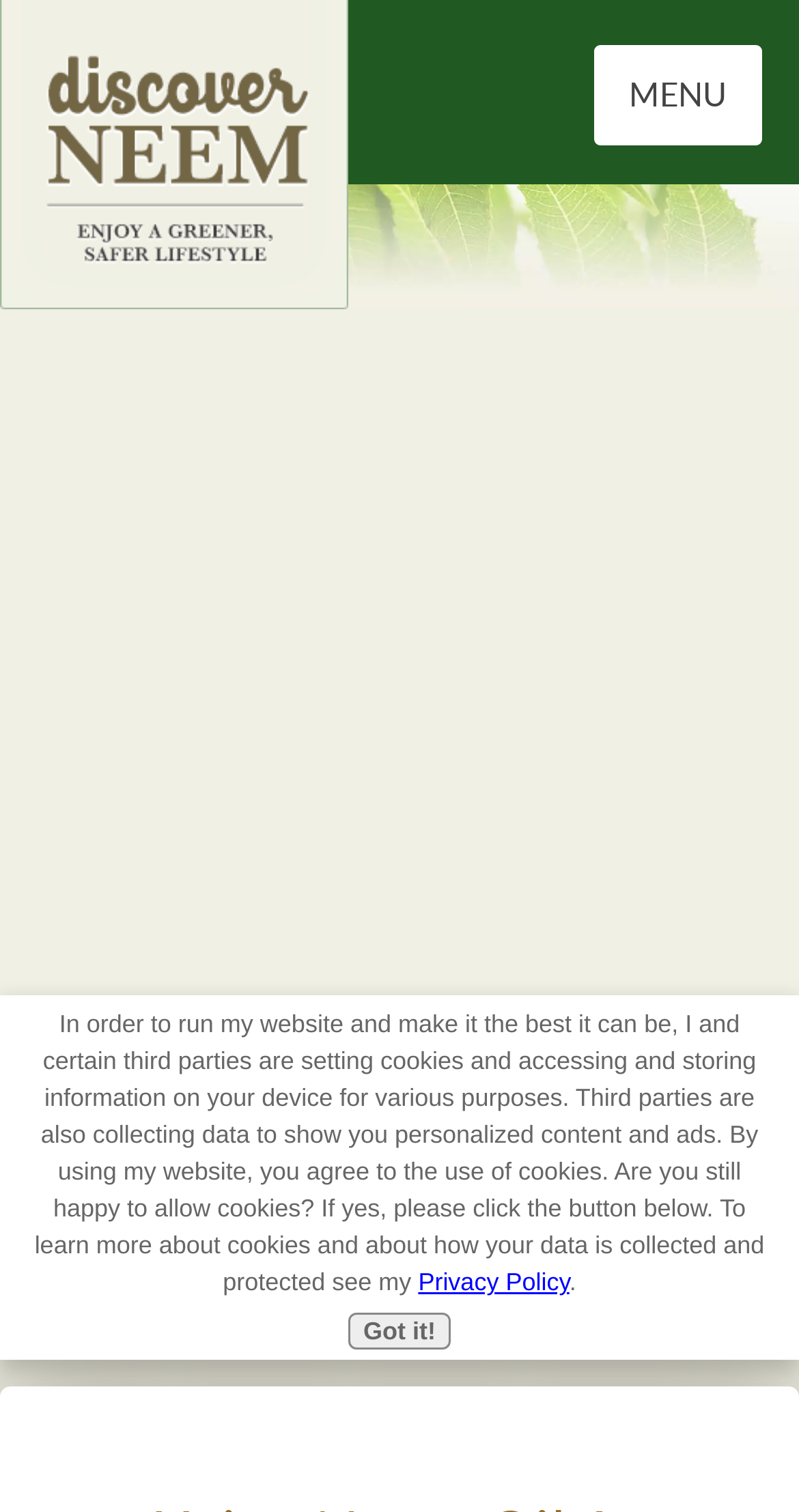Respond to the question below with a single word or phrase:
What is the purpose of the button 'Got it!'?

To agree to the use of cookies